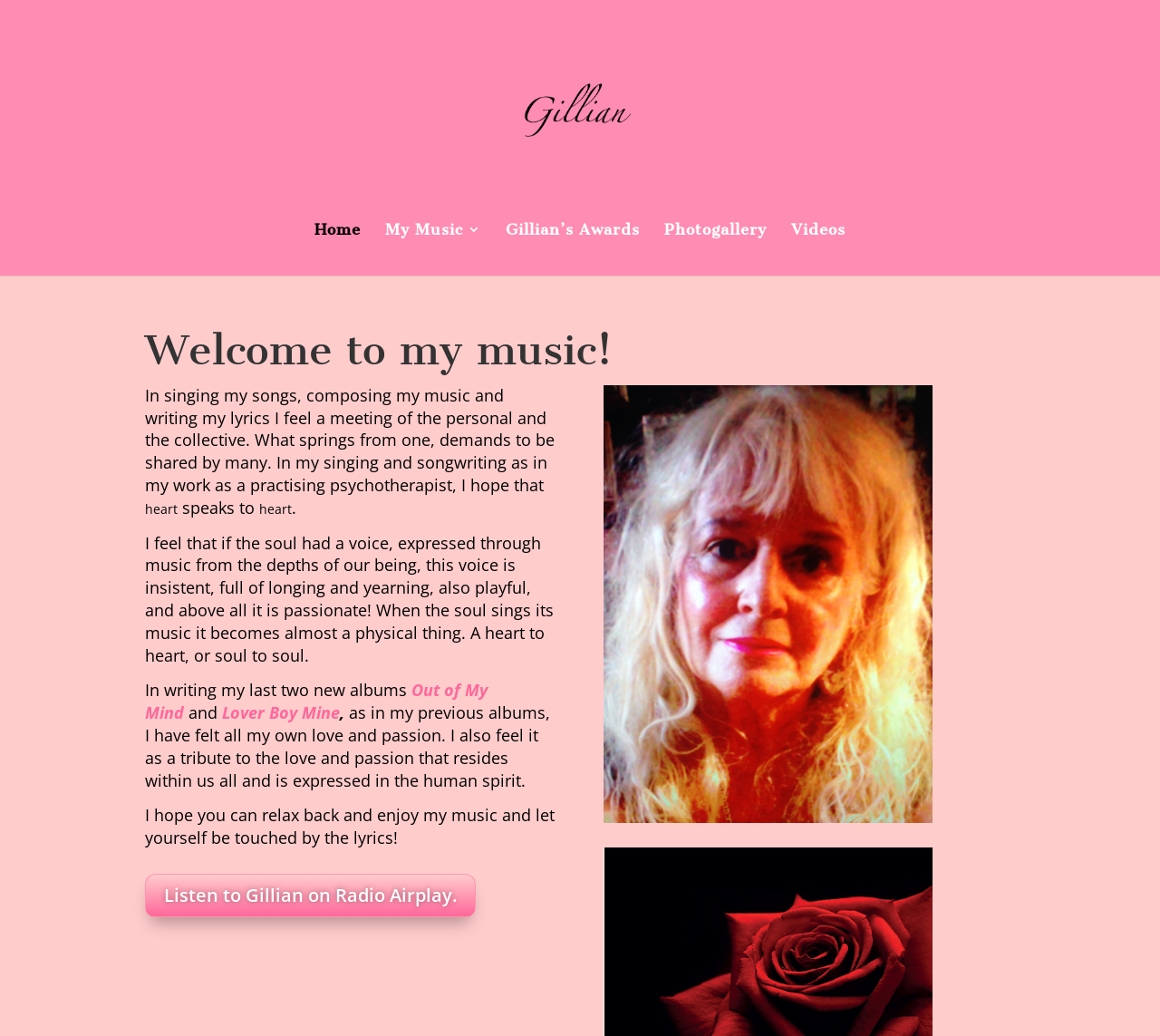Please identify the bounding box coordinates of the element I need to click to follow this instruction: "Follow Tania Katan on Facebook".

None